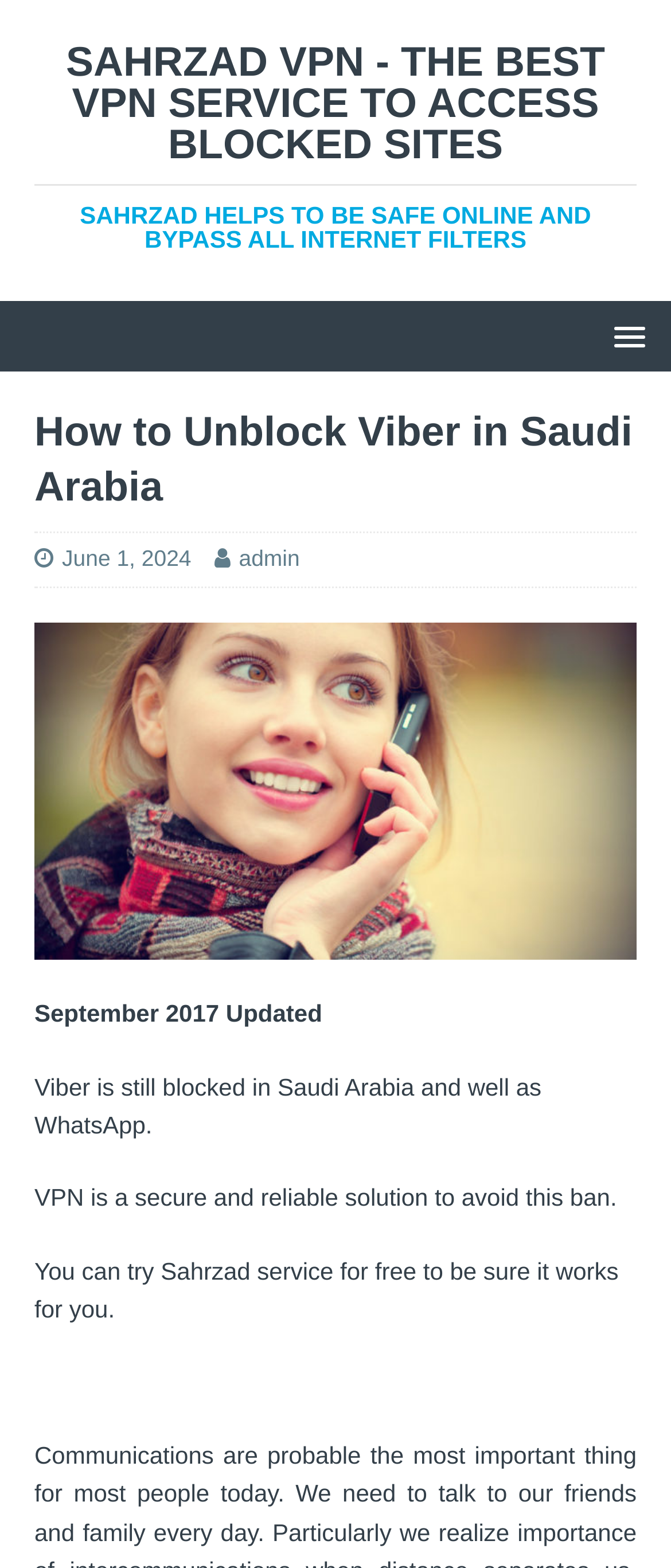Give a one-word or one-phrase response to the question: 
What is the purpose of Sahrzad VPN service?

Bypass internet filters